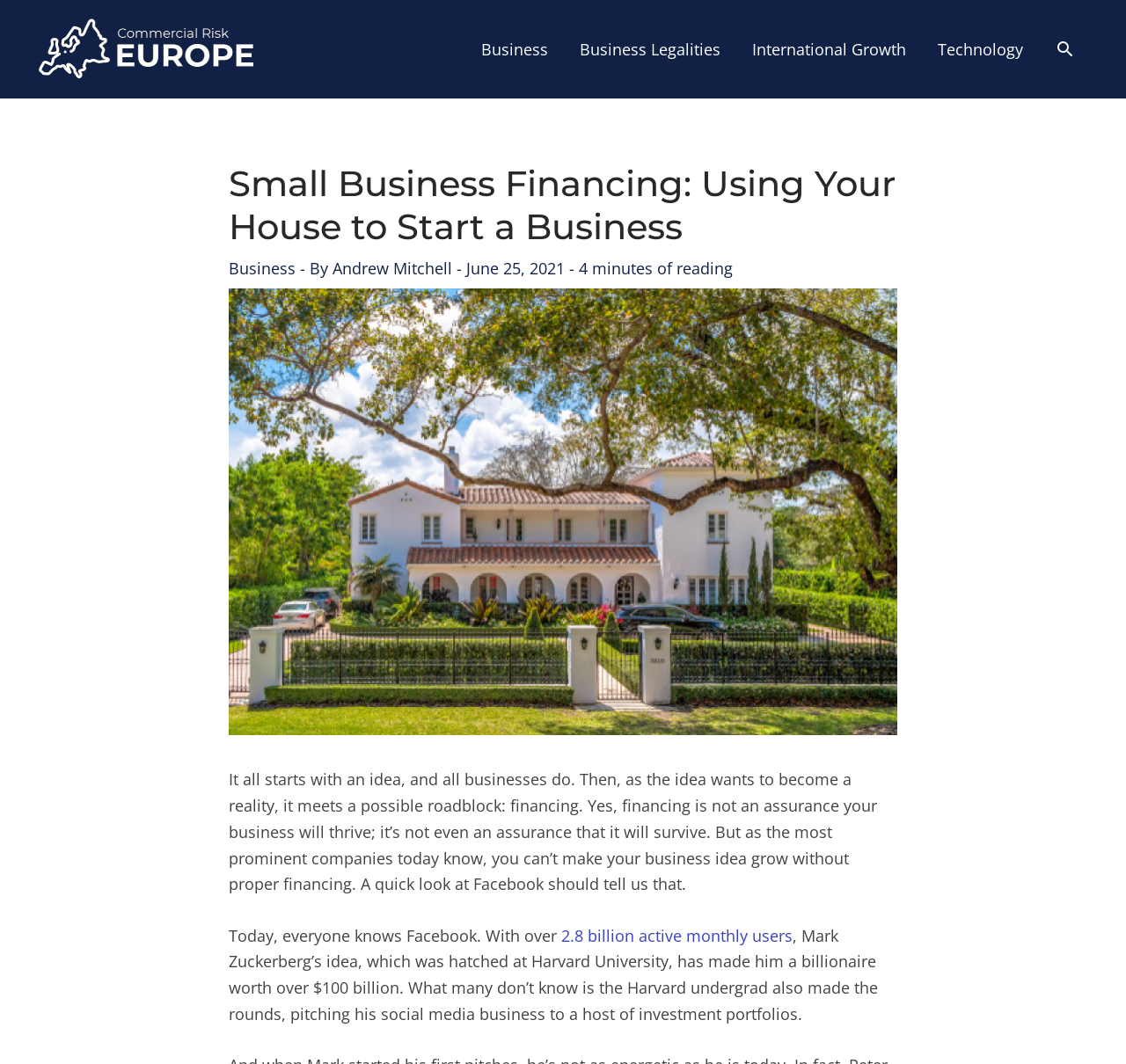Locate the bounding box for the described UI element: "2.8 billion active monthly users". Ensure the coordinates are four float numbers between 0 and 1, formatted as [left, top, right, bottom].

[0.498, 0.869, 0.704, 0.889]